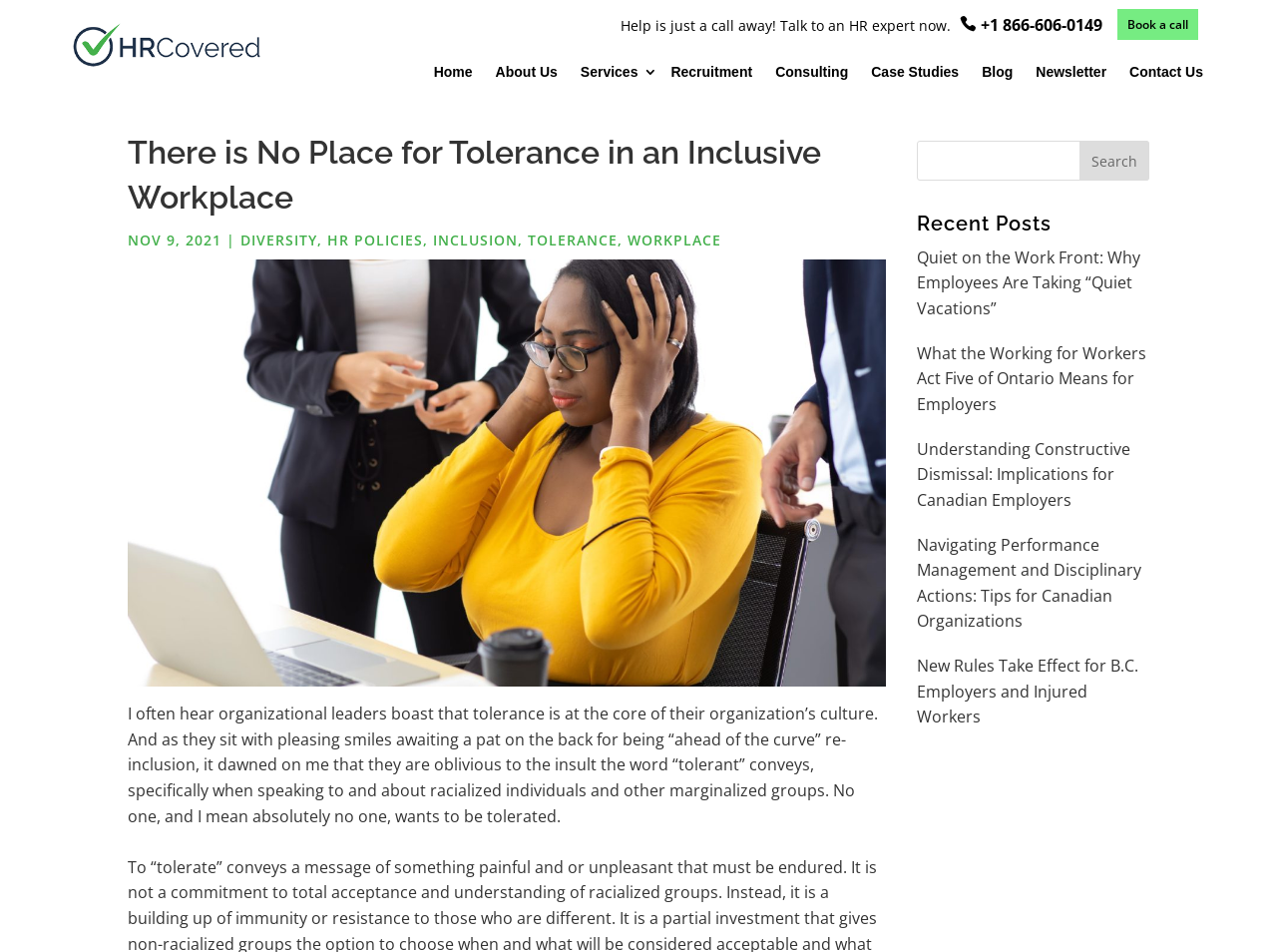Specify the bounding box coordinates of the element's area that should be clicked to execute the given instruction: "Search in the search bar". The coordinates should be four float numbers between 0 and 1, i.e., [left, top, right, bottom].

[0.718, 0.148, 0.9, 0.19]